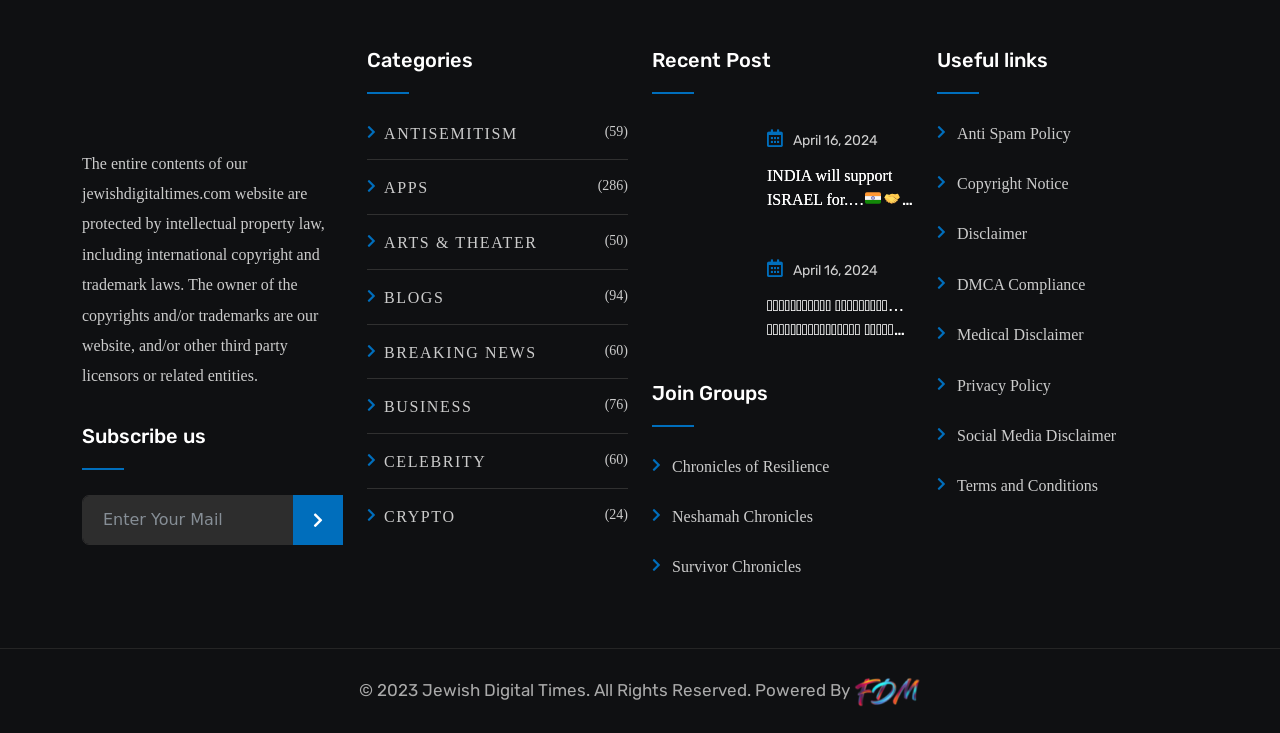Please find the bounding box coordinates of the clickable region needed to complete the following instruction: "Read the article about India supporting Israel". The bounding box coordinates must consist of four float numbers between 0 and 1, i.e., [left, top, right, bottom].

[0.509, 0.162, 0.588, 0.298]